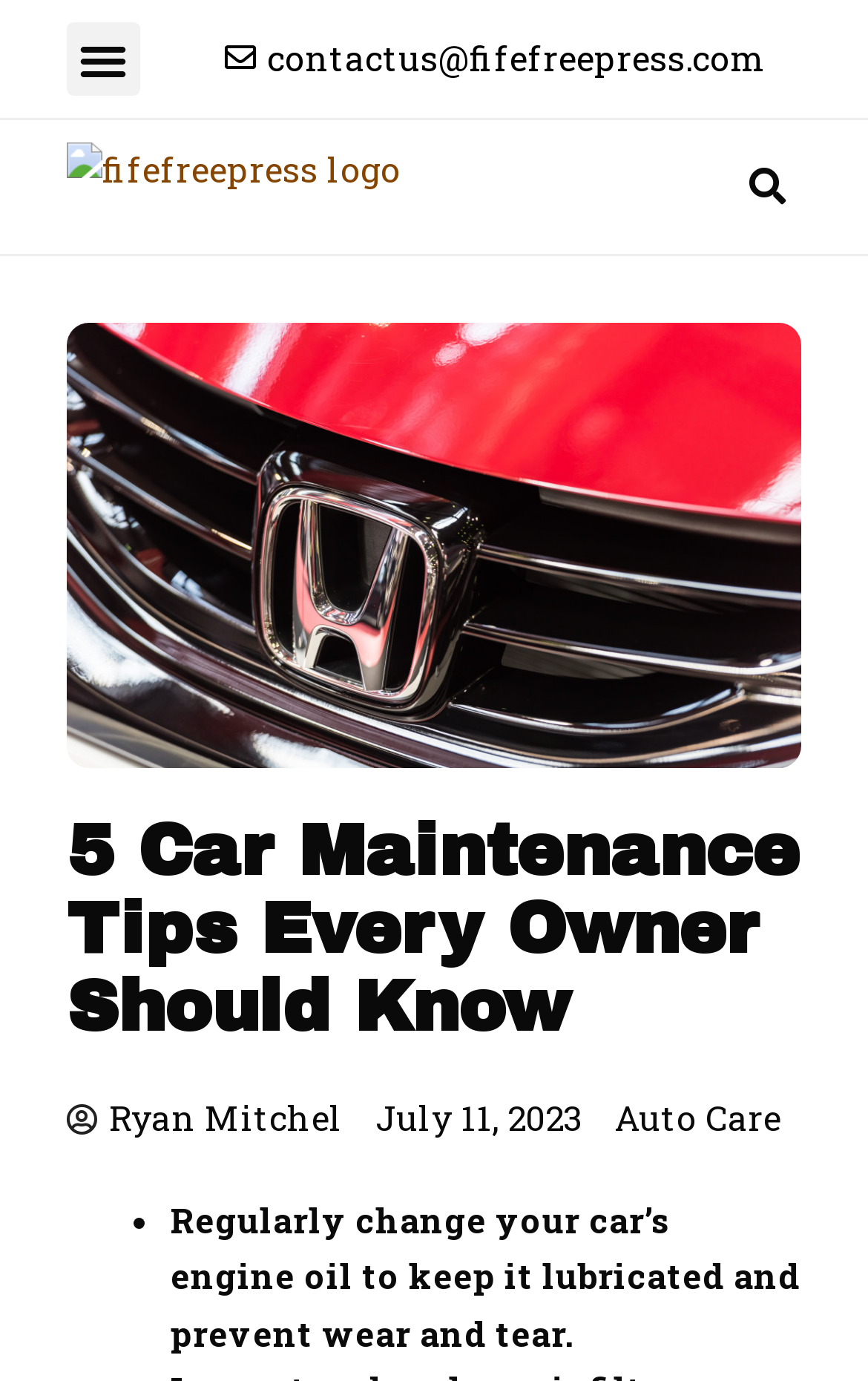Determine the bounding box for the UI element described here: "Search".

[0.846, 0.111, 0.923, 0.16]